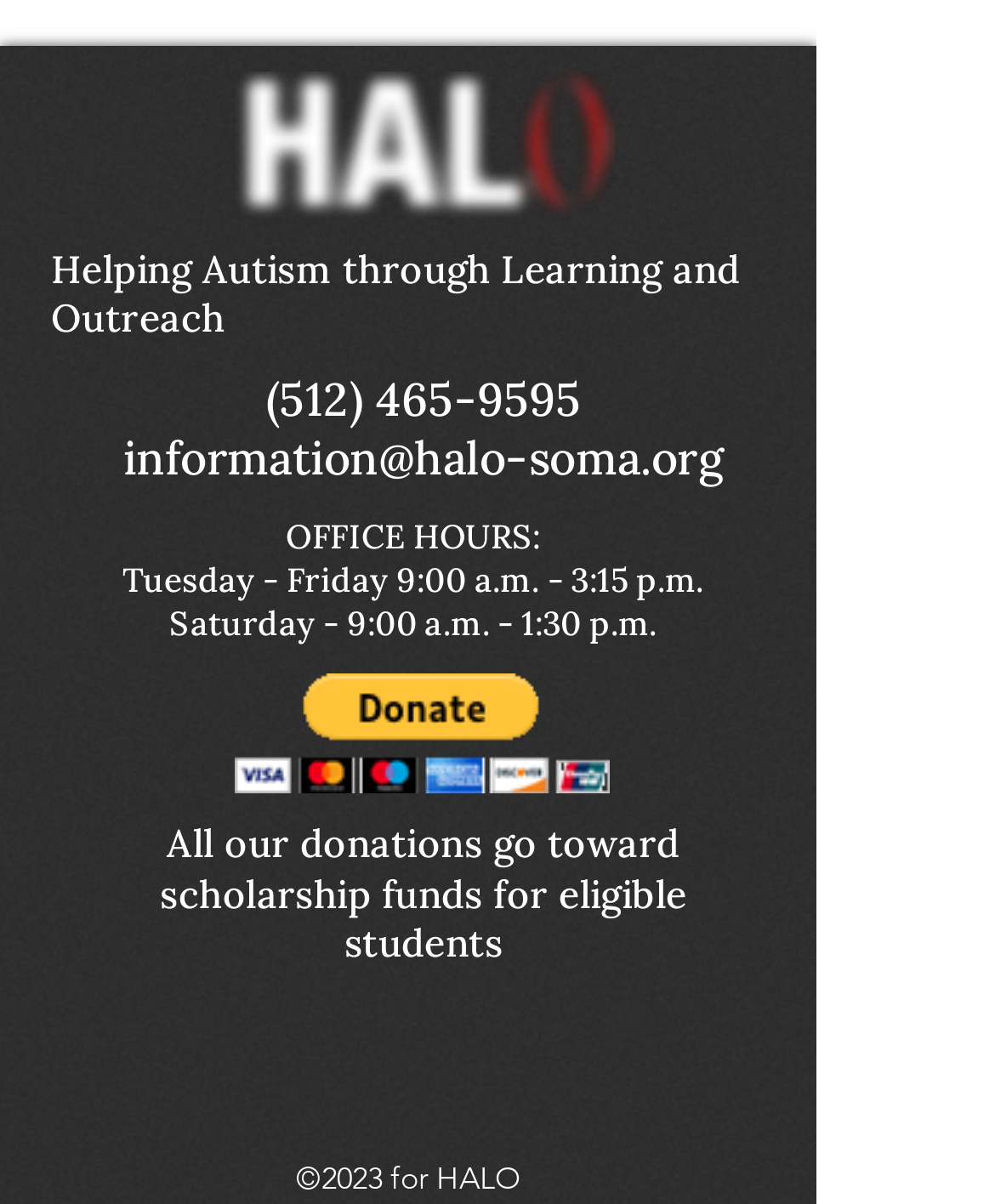Please examine the image and answer the question with a detailed explanation:
What are the office hours on Saturday?

I found the office hours by looking at the section that lists the office hours. The hours for Saturday are listed as '9:00 a.m. - 1:30 p.m.'.